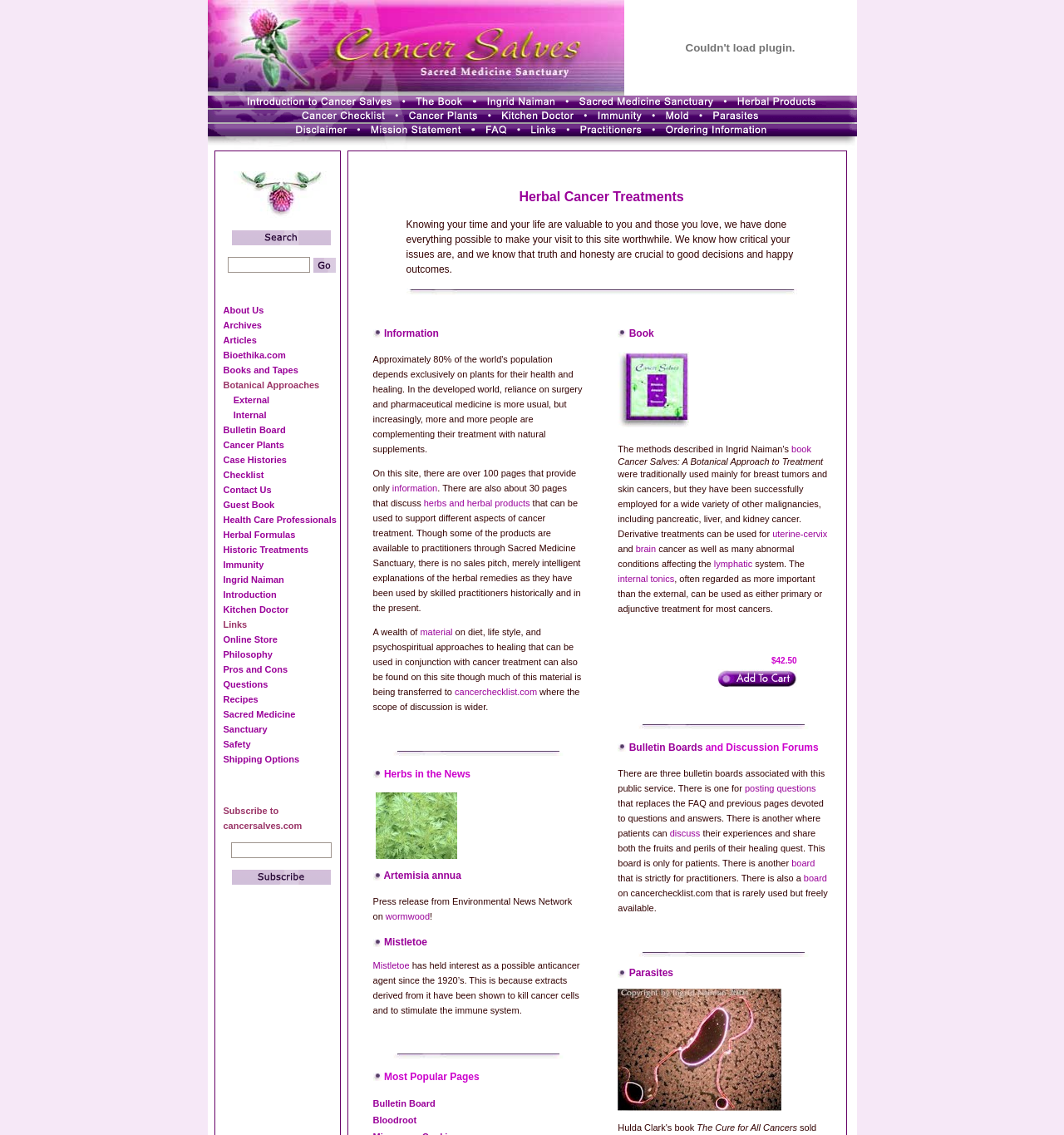Can you provide the bounding box coordinates for the element that should be clicked to implement the instruction: "Click the 'Contact Us' link"?

[0.21, 0.427, 0.255, 0.436]